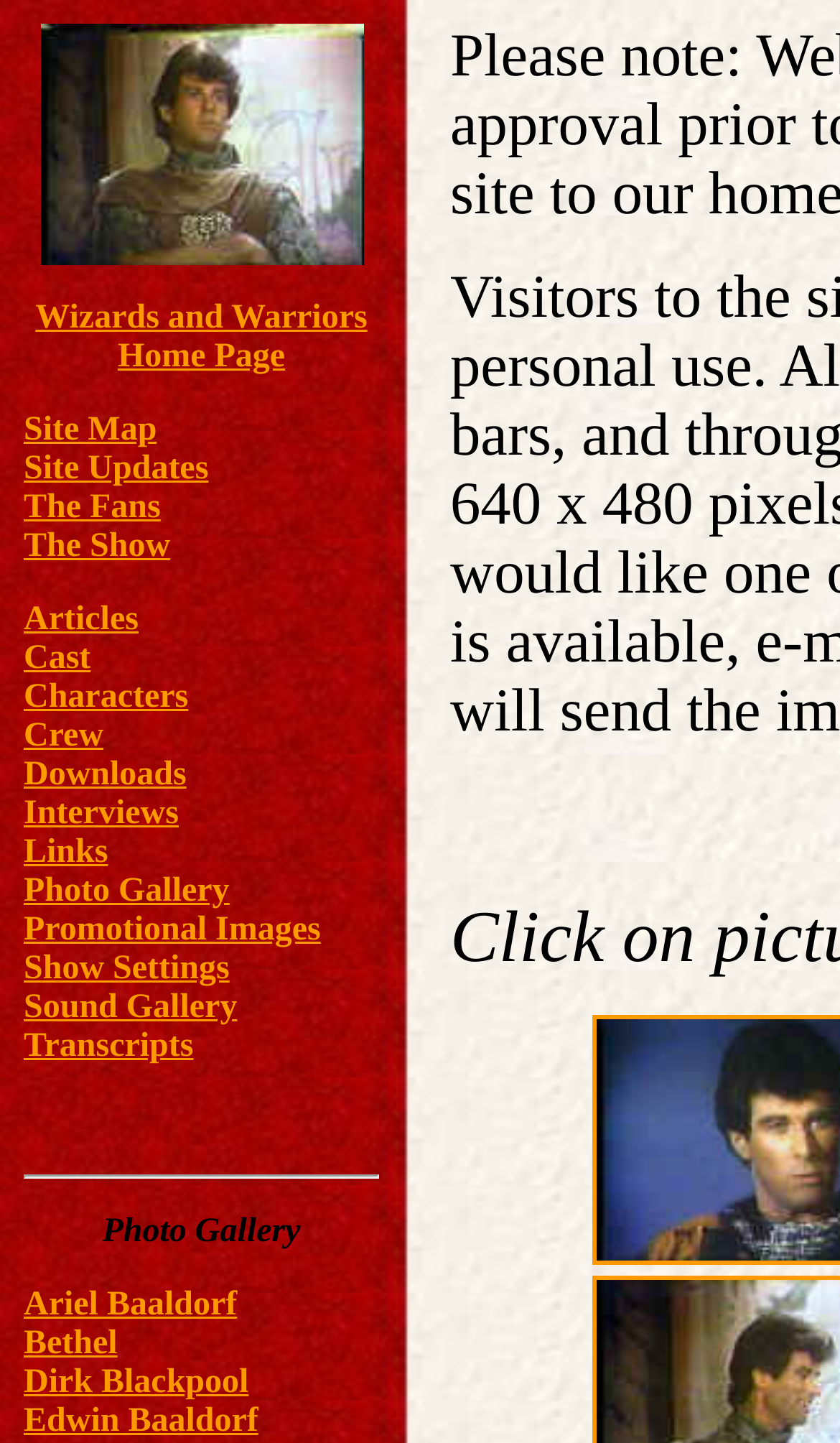Find the bounding box coordinates of the element to click in order to complete the given instruction: "View Wizards and Warriors Home Page."

[0.042, 0.208, 0.437, 0.26]